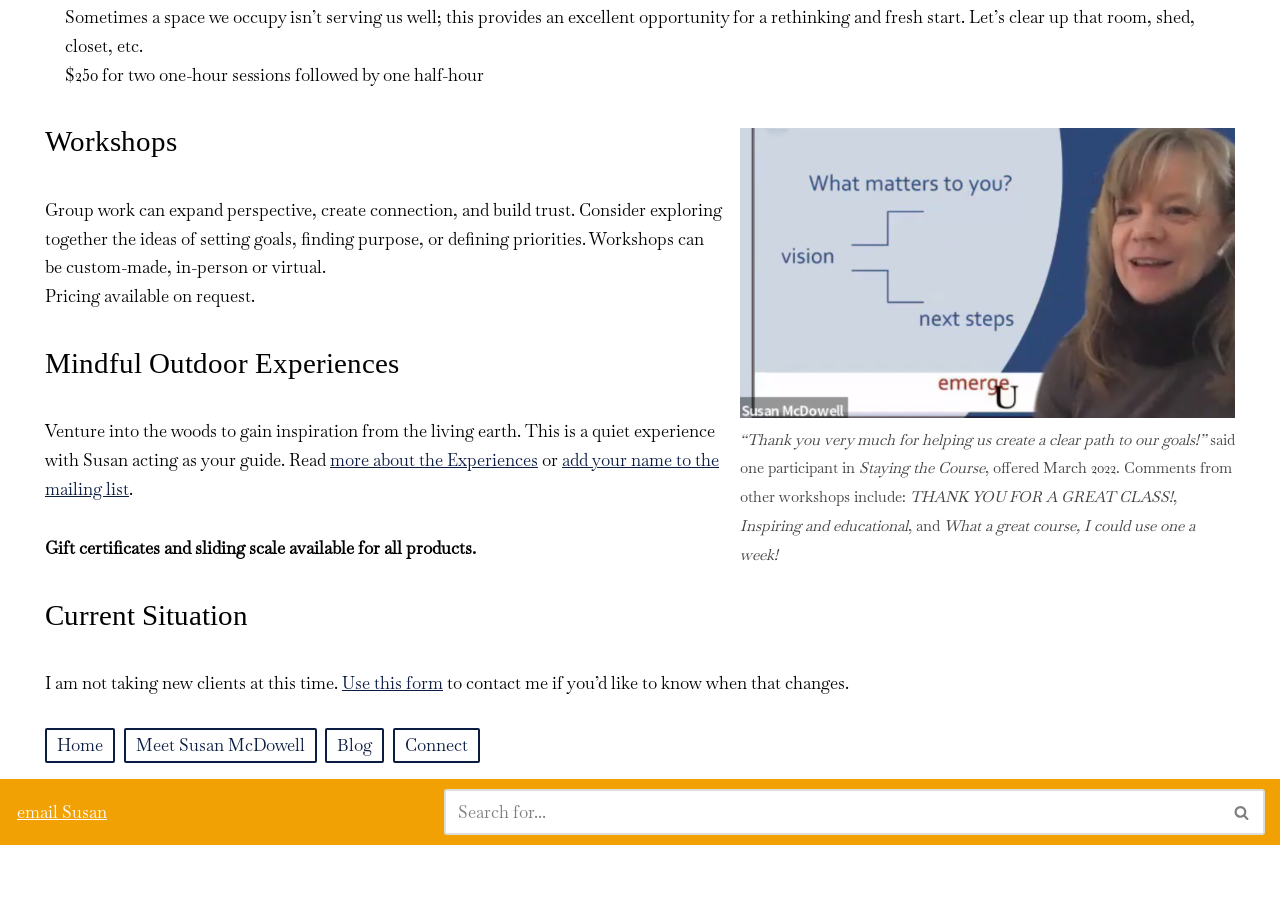Please determine the bounding box coordinates for the element that should be clicked to follow these instructions: "Contact Susan using this form".

[0.267, 0.749, 0.346, 0.773]